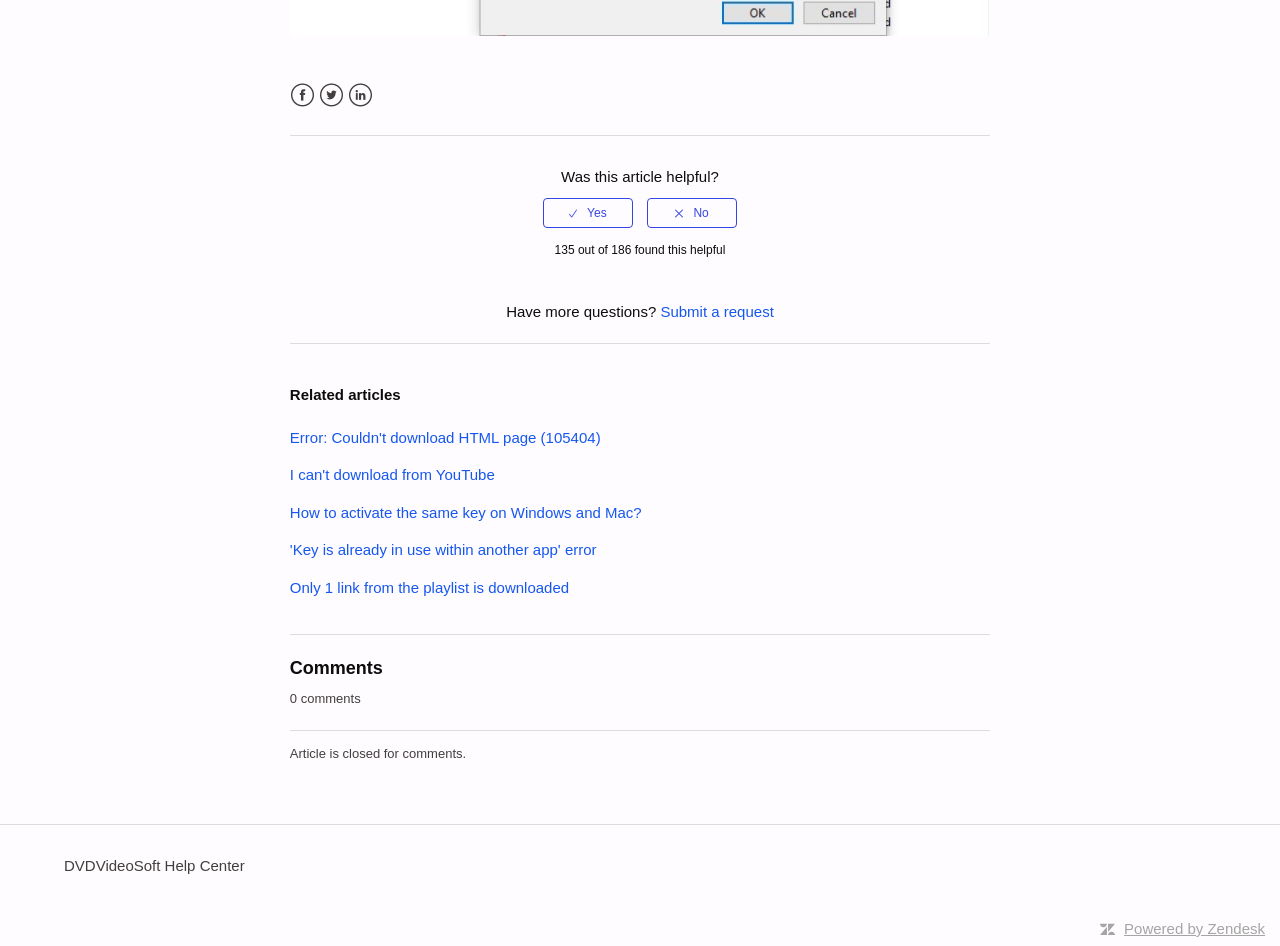Please provide a comprehensive response to the question based on the details in the image: How many comments are there on this article?

The webpage displays a section for comments, with a heading 'Comments' and a text '0 comments'. This indicates that there are no comments on this article.